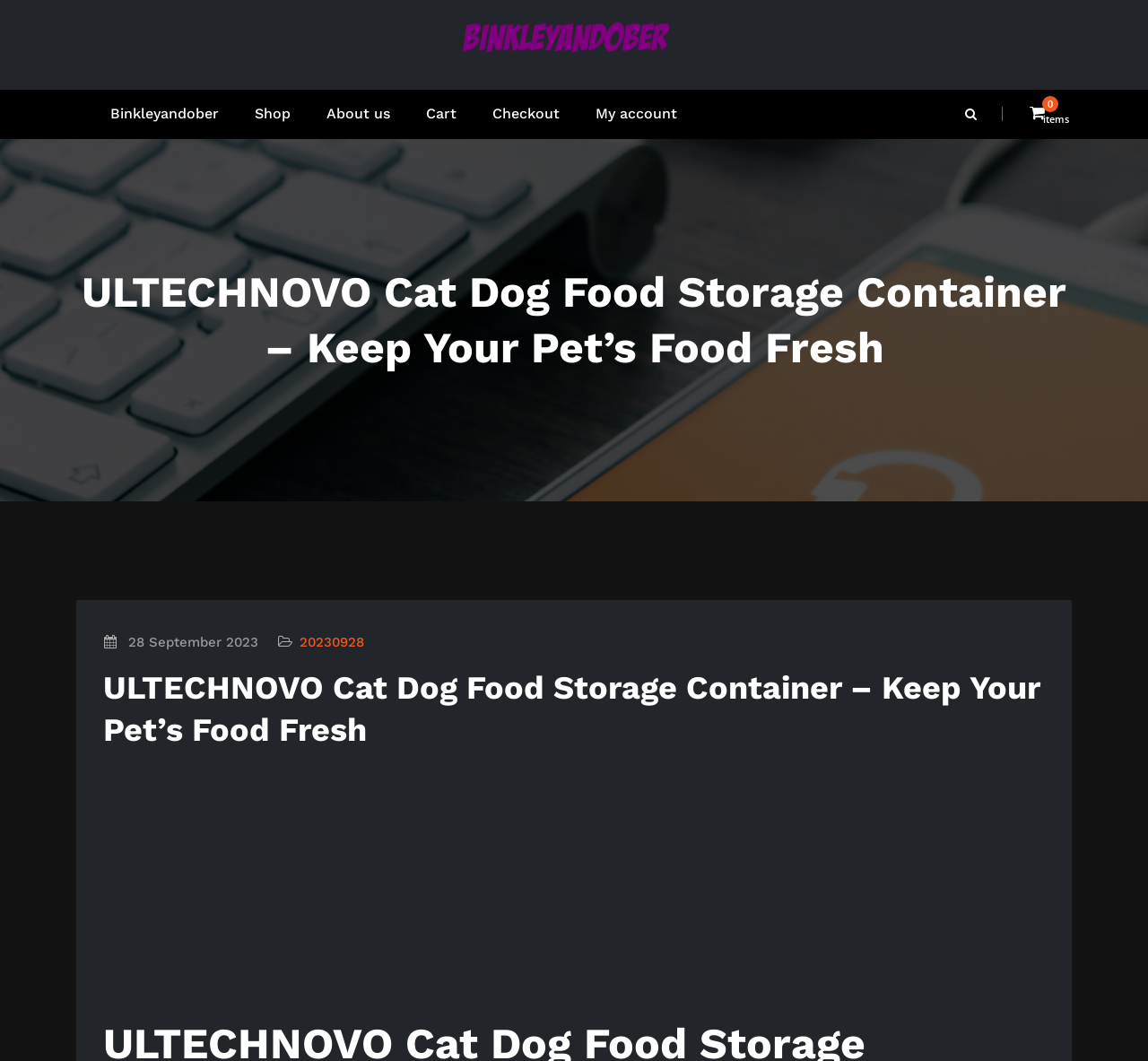Please extract the title of the webpage.

ULTECHNOVO Cat Dog Food Storage Container – Keep Your Pet’s Food Fresh